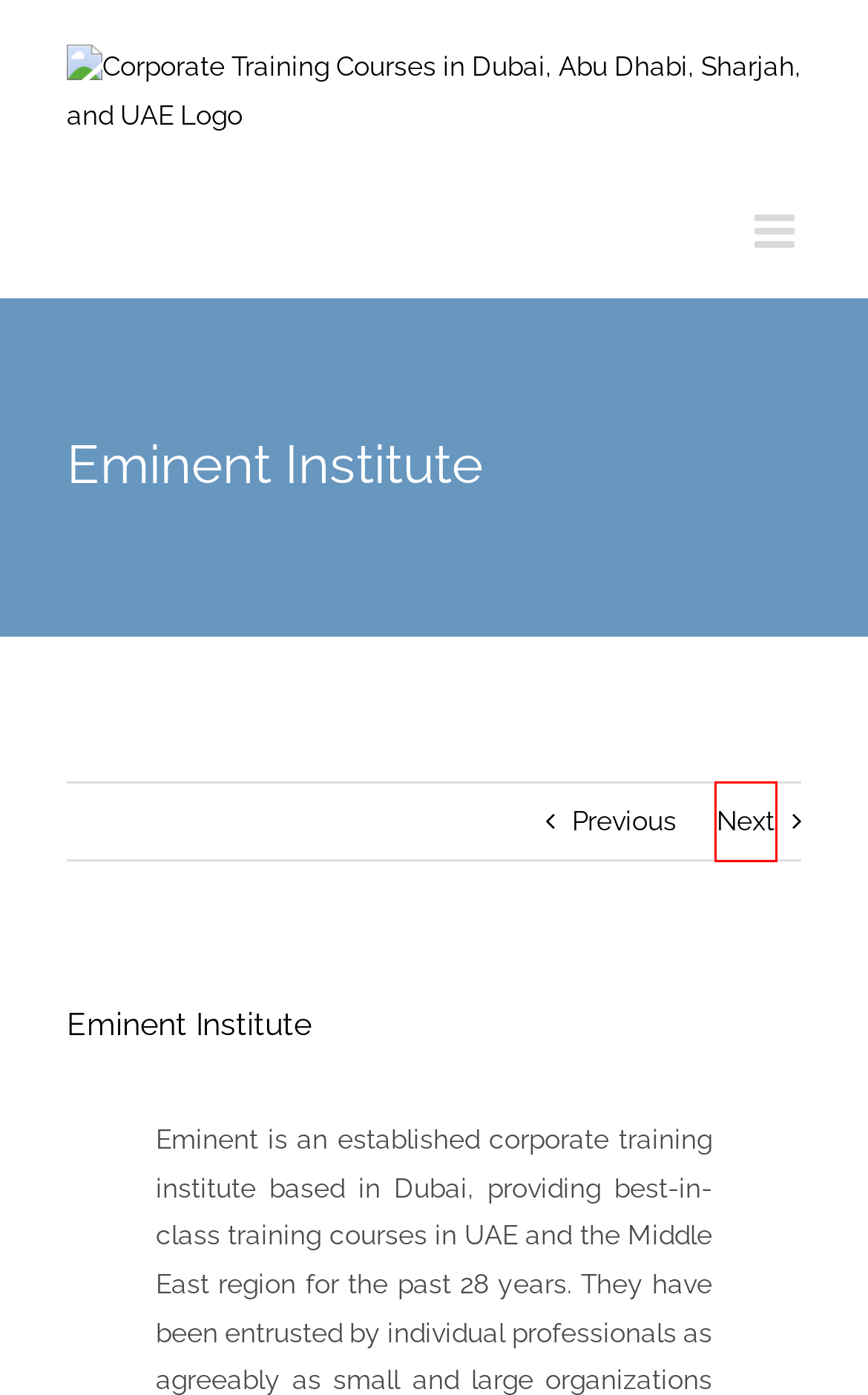A screenshot of a webpage is given with a red bounding box around a UI element. Choose the description that best matches the new webpage shown after clicking the element within the red bounding box. Here are the candidates:
A. Creative Problem Solving Course Dubai, Abu Dhabi, Sharjah, and UAE-Creative Problem Solving Workshop
B. Public Speaking Course-Public Speaking Training Course in Dubai, Abu Dhabi, Sharjah, and UAE
C. Coursera - Corporate Training Courses in Dubai, Abu Dhabi, Sharjah, and UAE
D. Corporate Training Courses in Dubai, Abu Dhabi, Sharjah, and UAE
E. Terms & Conditions - Corporate Training Courses in Dubai, Abu Dhabi, Sharjah, and UAE
F. Anger Management Dubai, Abu Dhabi, Sharjah, and UAE-Anger Management Training Course
G. Speak English Institute - Corporate Training Courses in Dubai, Abu Dhabi, Sharjah, and UAE
H. Emotional Intelligence Course Dubai, Abu Dhabi, Sharjah, and UAE-Emotional Intelligence Training

C